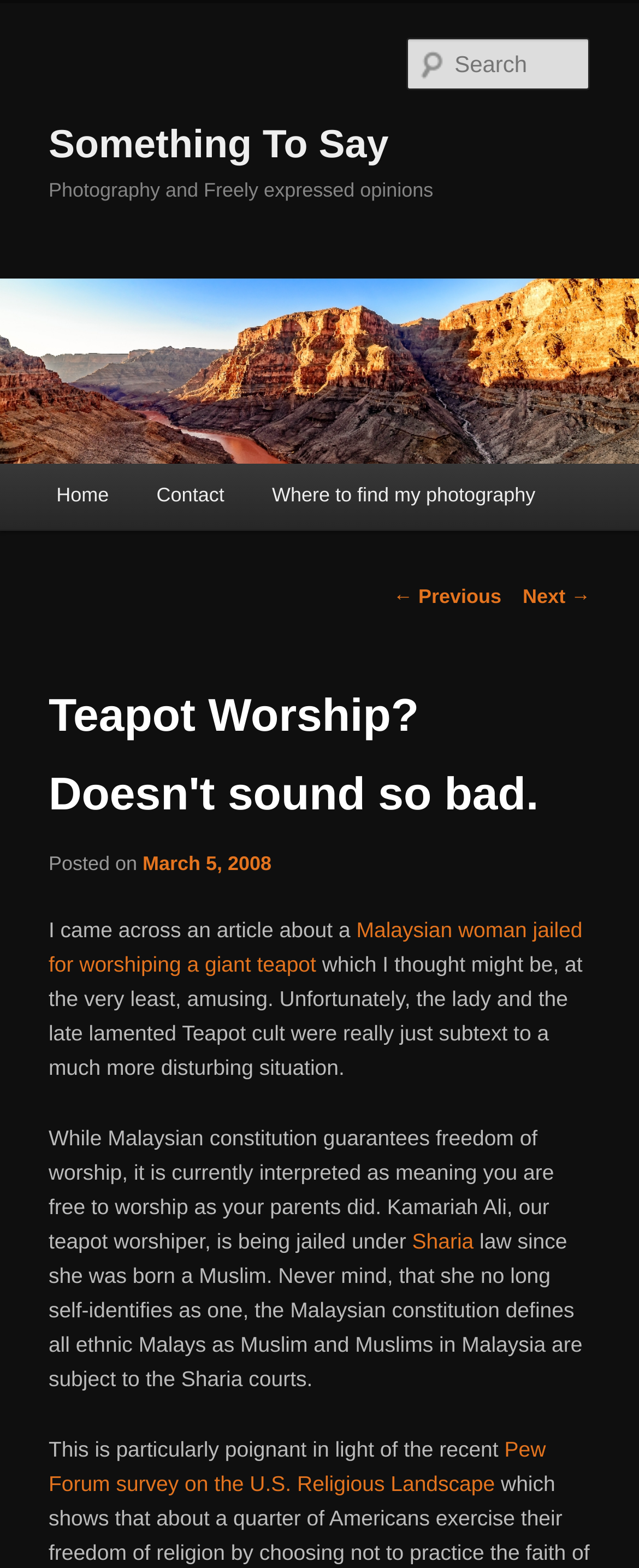Please identify the bounding box coordinates of the area that needs to be clicked to fulfill the following instruction: "Learn more about 'Sharia' law."

[0.645, 0.784, 0.741, 0.799]